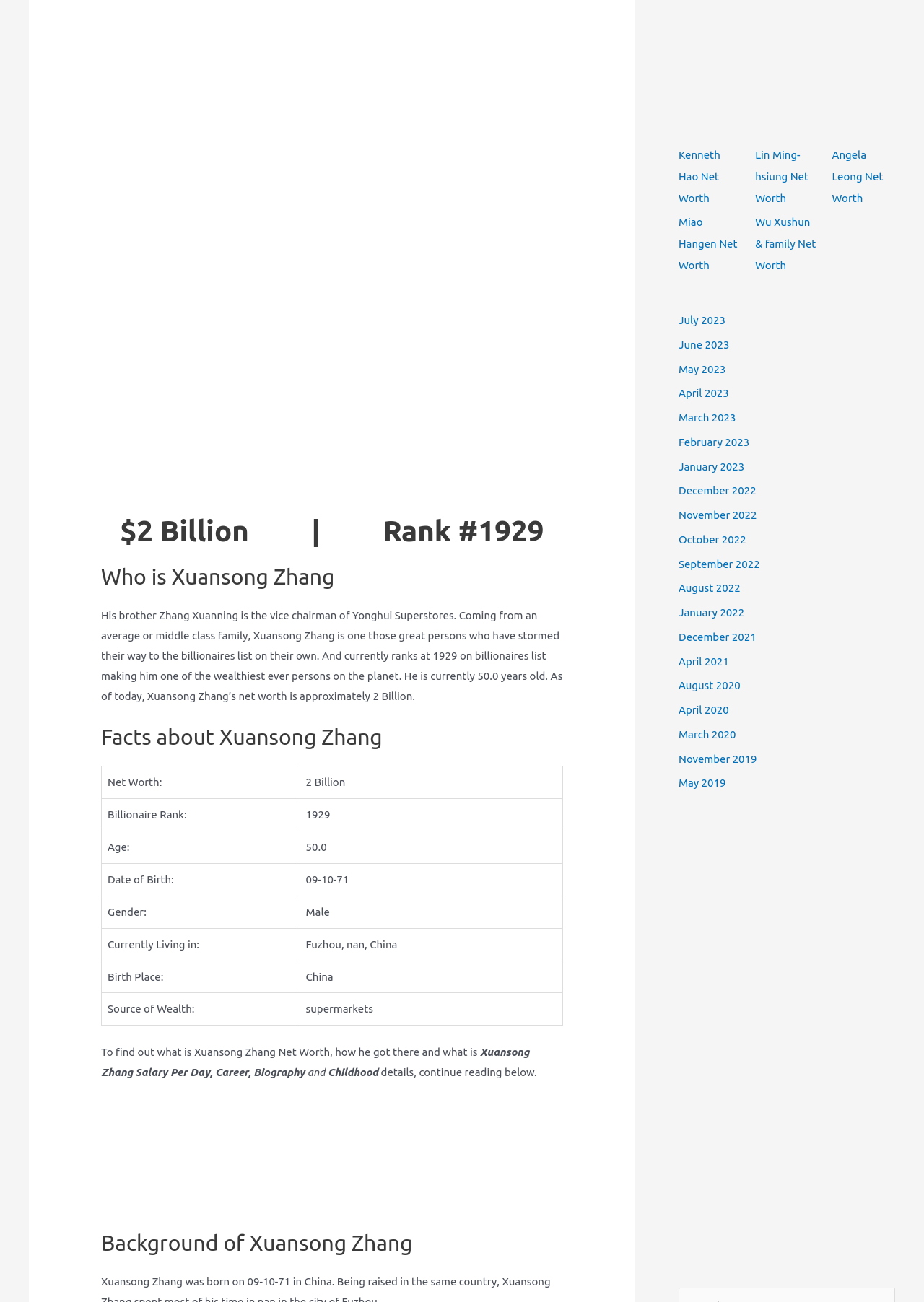Find the bounding box coordinates for the UI element that matches this description: "March 2020".

[0.734, 0.559, 0.797, 0.569]